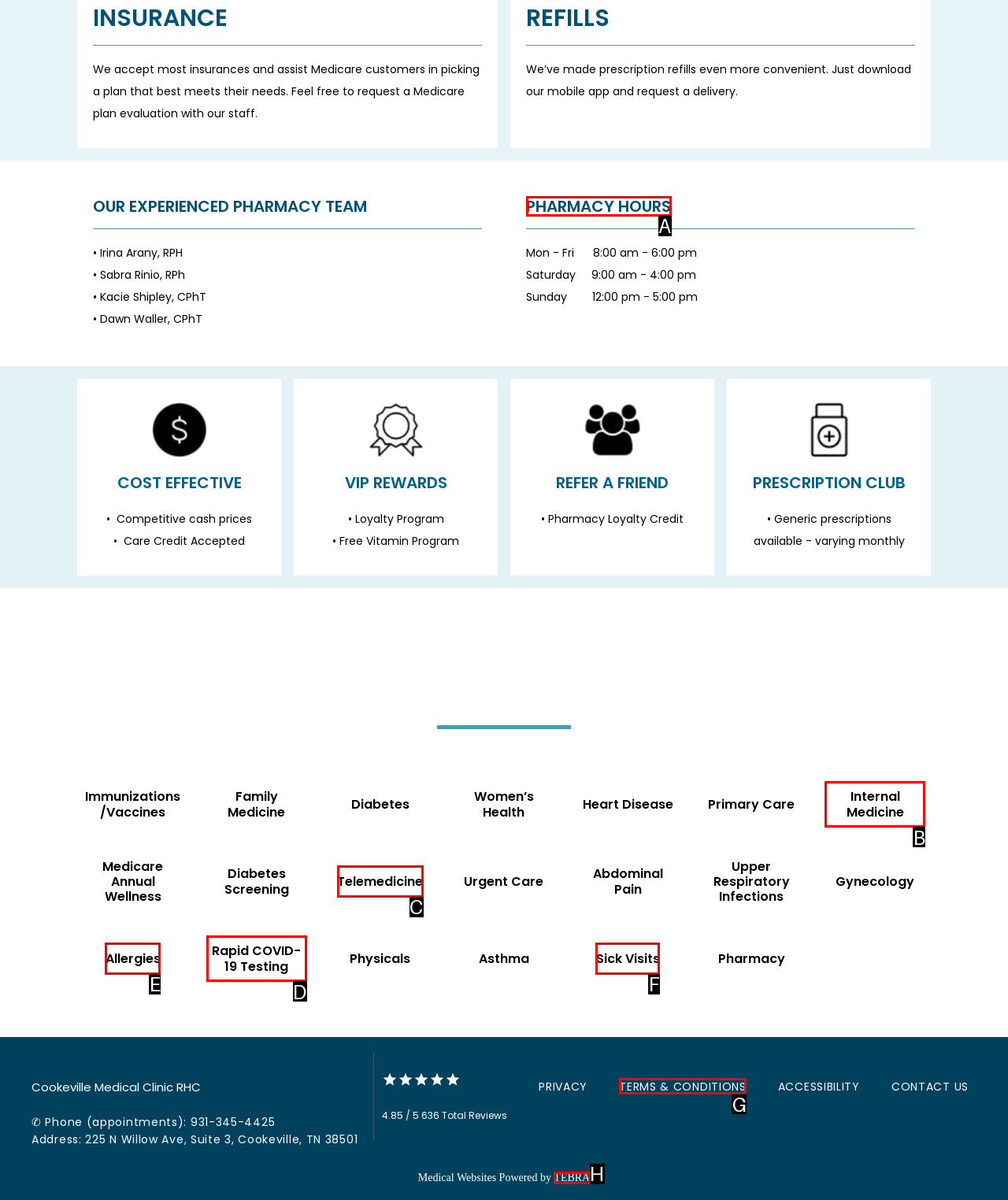Specify the letter of the UI element that should be clicked to achieve the following: Check 'PHARMACY HOURS'
Provide the corresponding letter from the choices given.

A